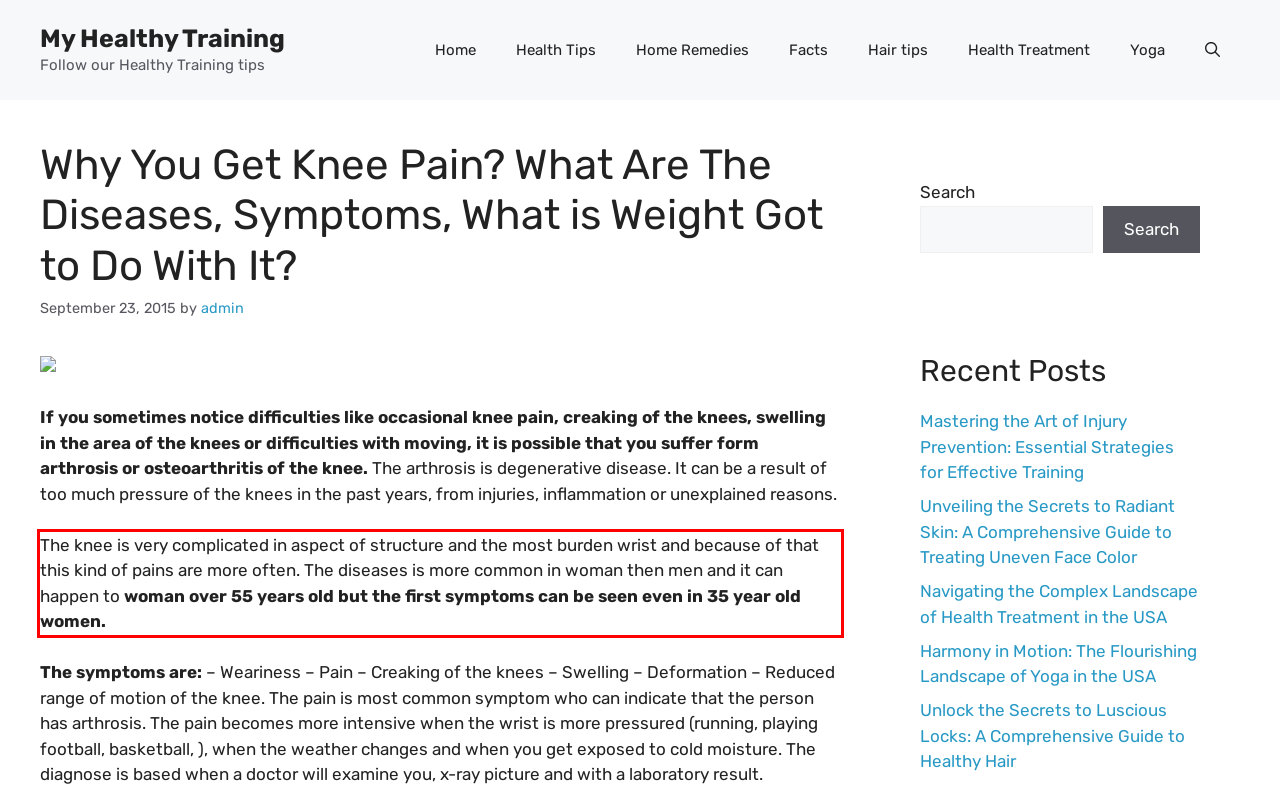Using the provided screenshot of a webpage, recognize the text inside the red rectangle bounding box by performing OCR.

The knee is very complicated in aspect of structure and the most burden wrist and because of that this kind of pains are more often. The diseases is more common in woman then men and it can happen to woman over 55 years old but the first symptoms can be seen even in 35 year old women.